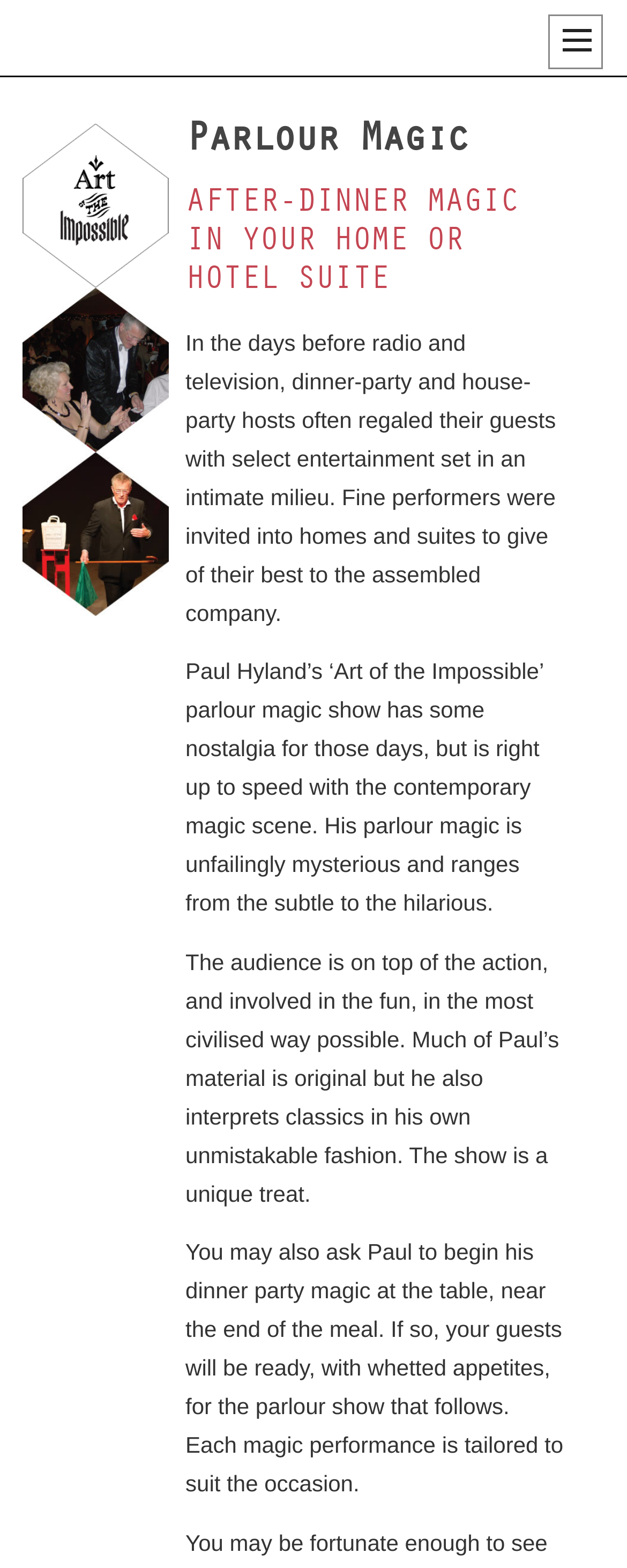Please examine the image and provide a detailed answer to the question: What is the tone of the magic show?

According to the webpage, the magic show is described as being 'unfailingly mysterious and ranges from the subtle to the hilarious', suggesting that it has a tone that is both intriguing and entertaining.